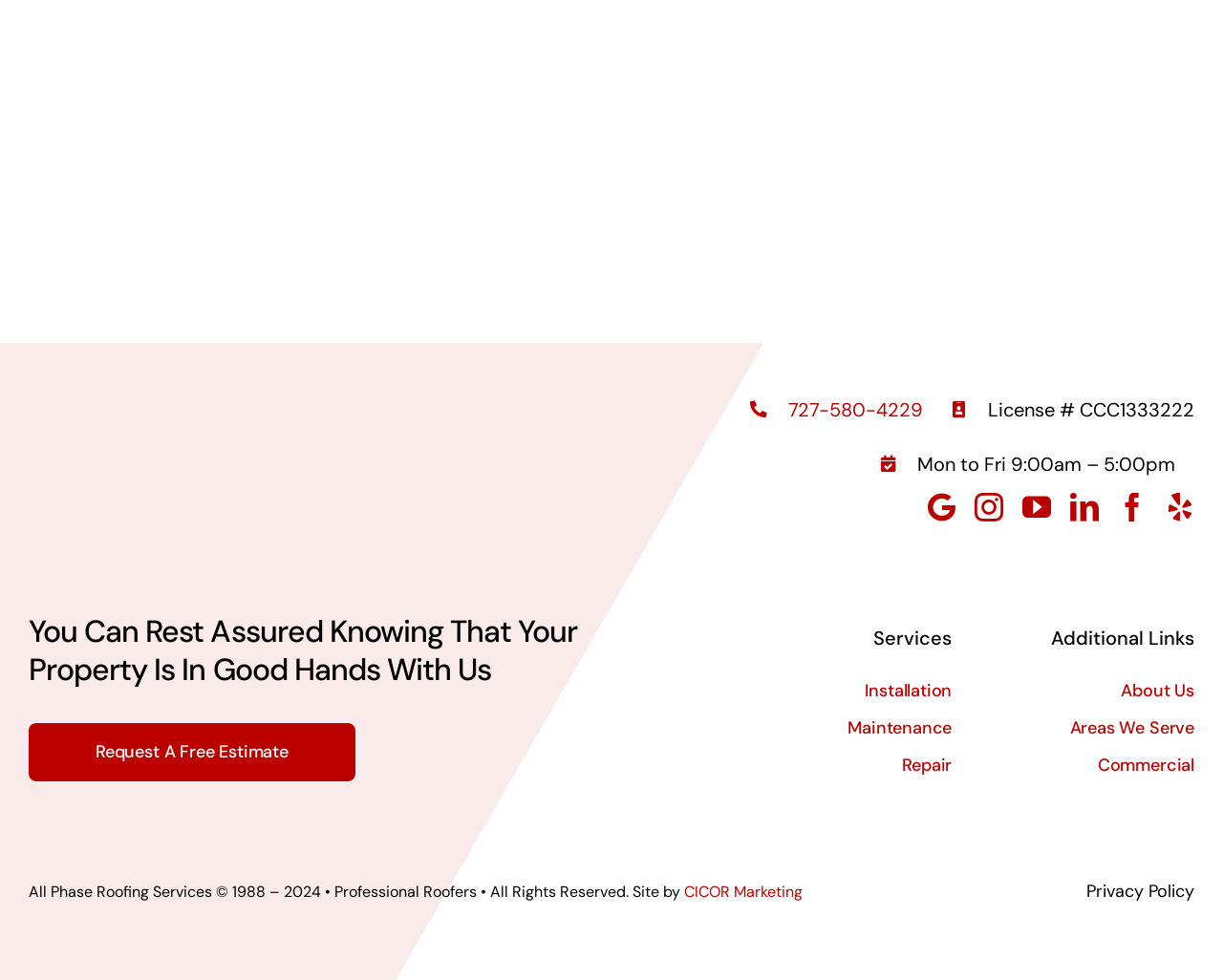Please identify the bounding box coordinates of the clickable element to fulfill the following instruction: "Check the 'Privacy Policy'". The coordinates should be four float numbers between 0 and 1, i.e., [left, top, right, bottom].

[0.888, 0.898, 0.977, 0.923]